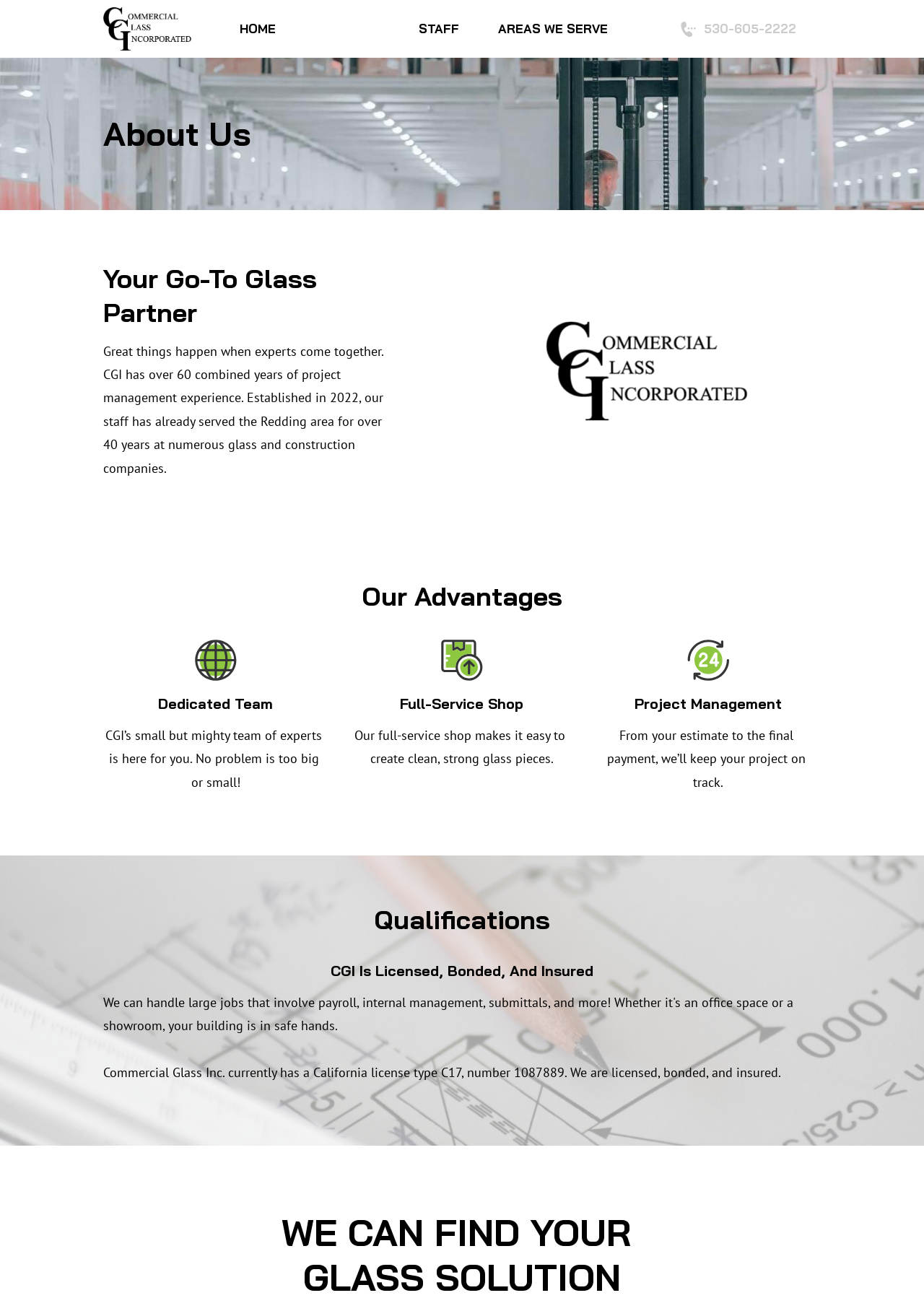How many years of project management experience does CGI have?
Use the image to answer the question with a single word or phrase.

over 60 years